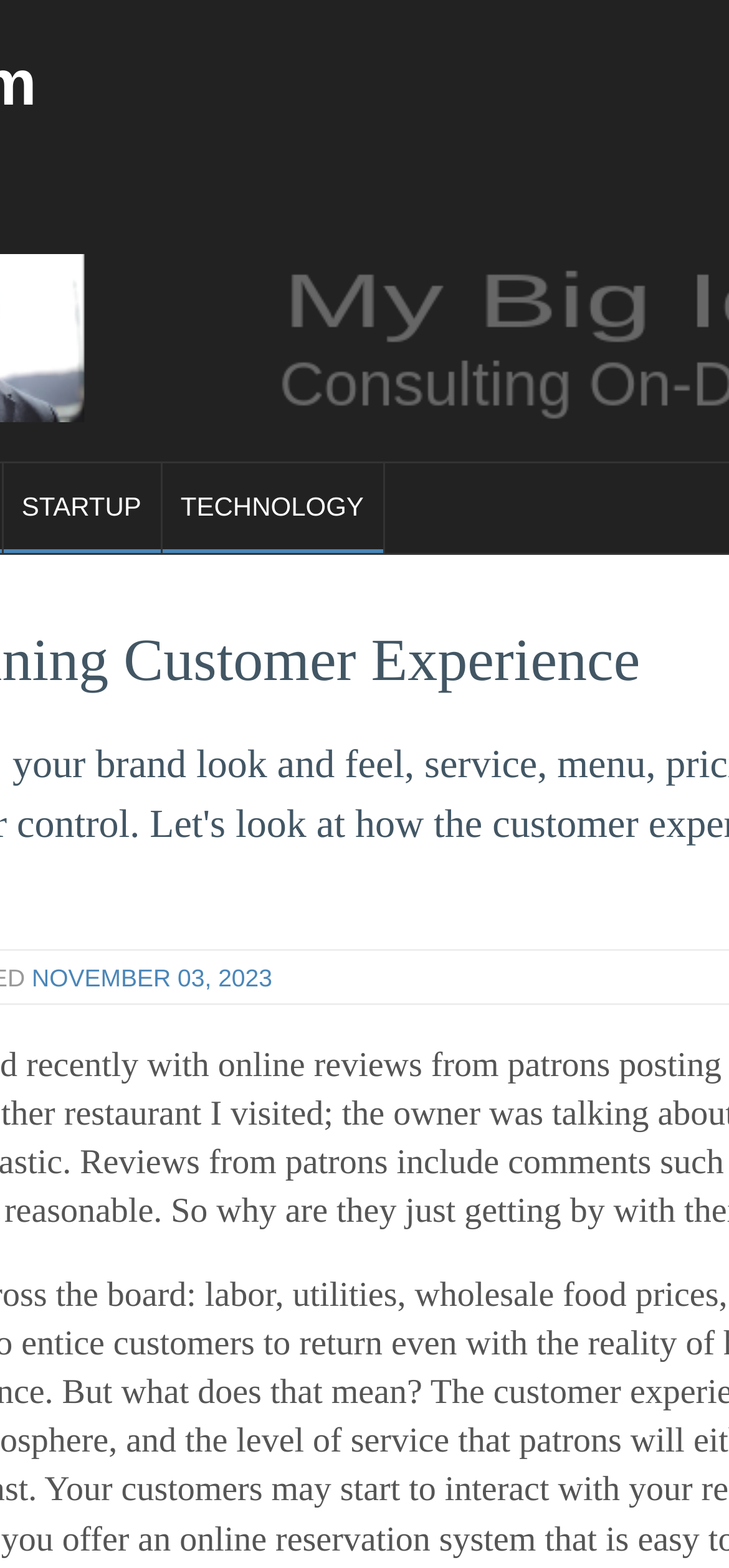Based on the element description Helen Jernigan, identify the bounding box coordinates for the UI element. The coordinates should be in the format (top-left x, top-left y, bottom-right x, bottom-right y) and within the 0 to 1 range.

None